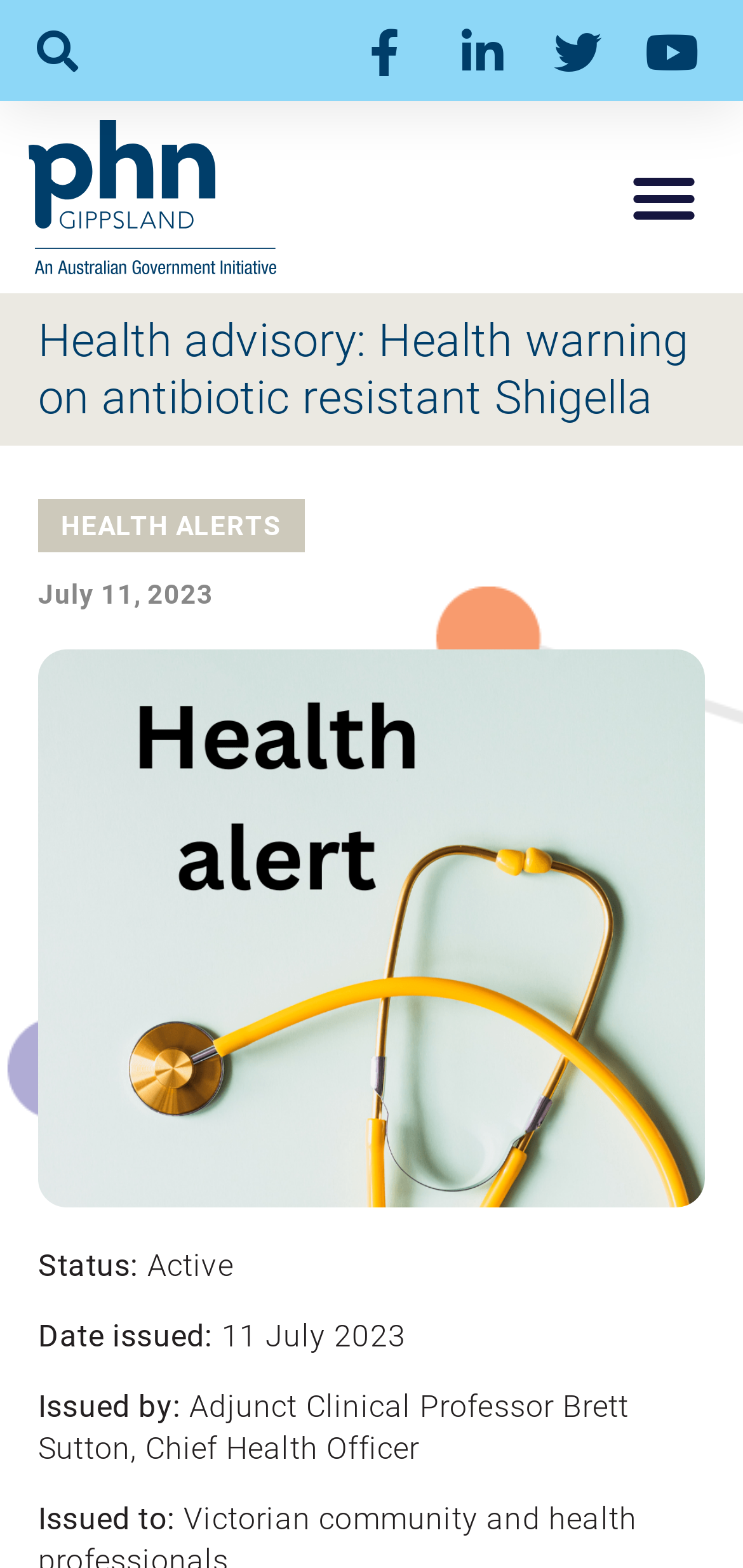Analyze the image and deliver a detailed answer to the question: What is the status of the health advisory?

I found the answer by looking at the 'Status:' section, which indicates that the health advisory is 'Active'.